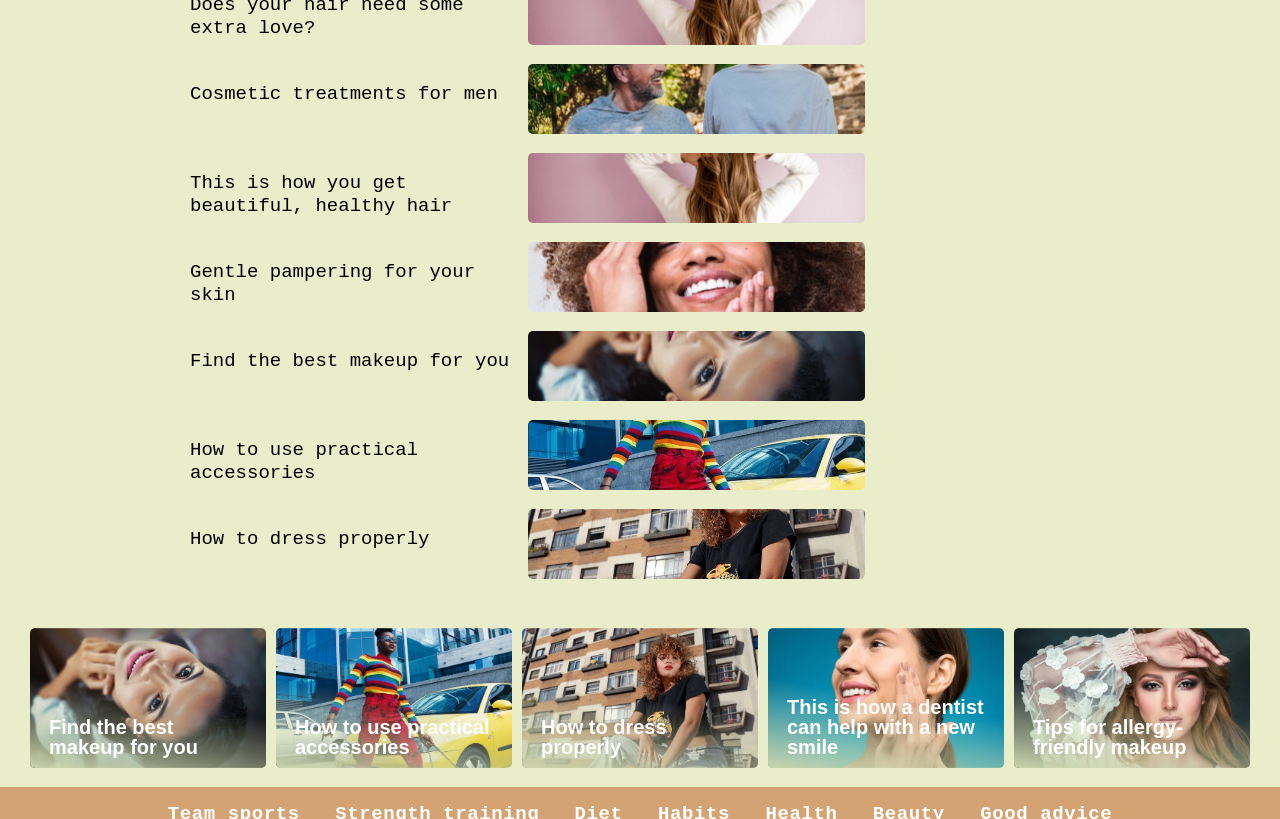Determine the bounding box coordinates of the UI element that matches the following description: "How to dress properly". The coordinates should be four float numbers between 0 and 1 in the format [left, top, right, bottom].

[0.408, 0.766, 0.592, 0.938]